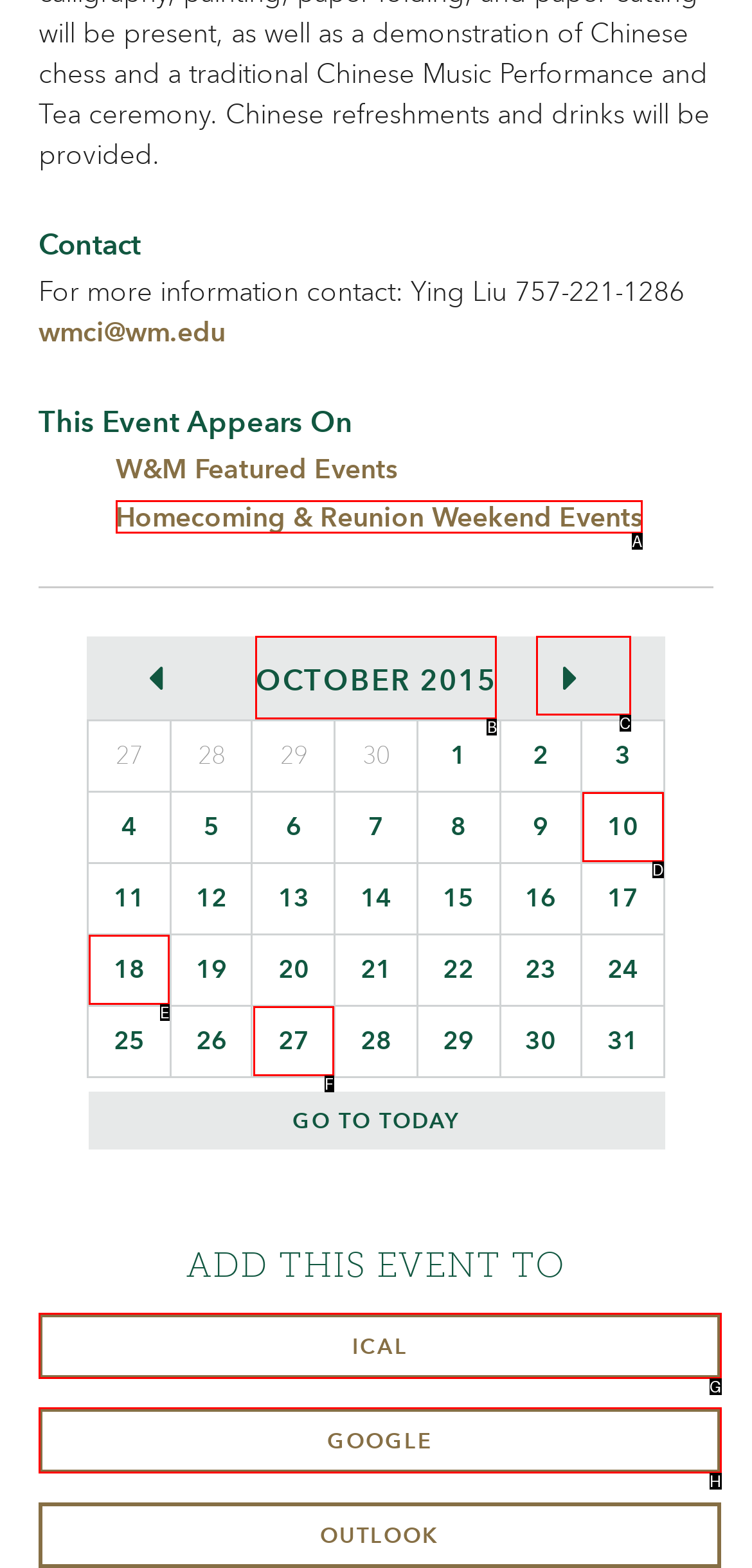Pick the HTML element that should be clicked to execute the task: Go to Homecoming & Reunion Weekend Events
Respond with the letter corresponding to the correct choice.

A